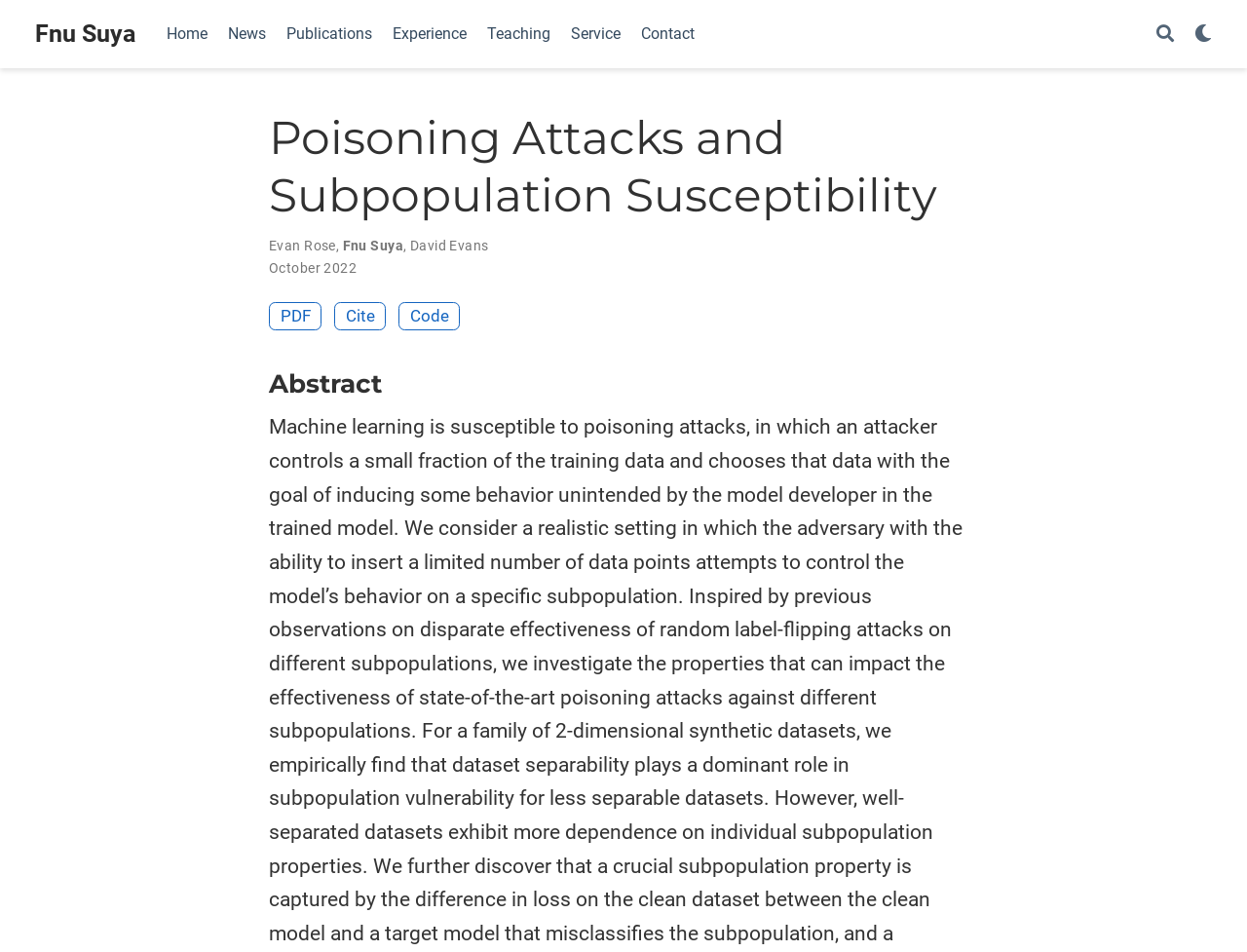Find the bounding box coordinates for the HTML element described in this sentence: "Cite". Provide the coordinates as four float numbers between 0 and 1, in the format [left, top, right, bottom].

[0.268, 0.317, 0.309, 0.347]